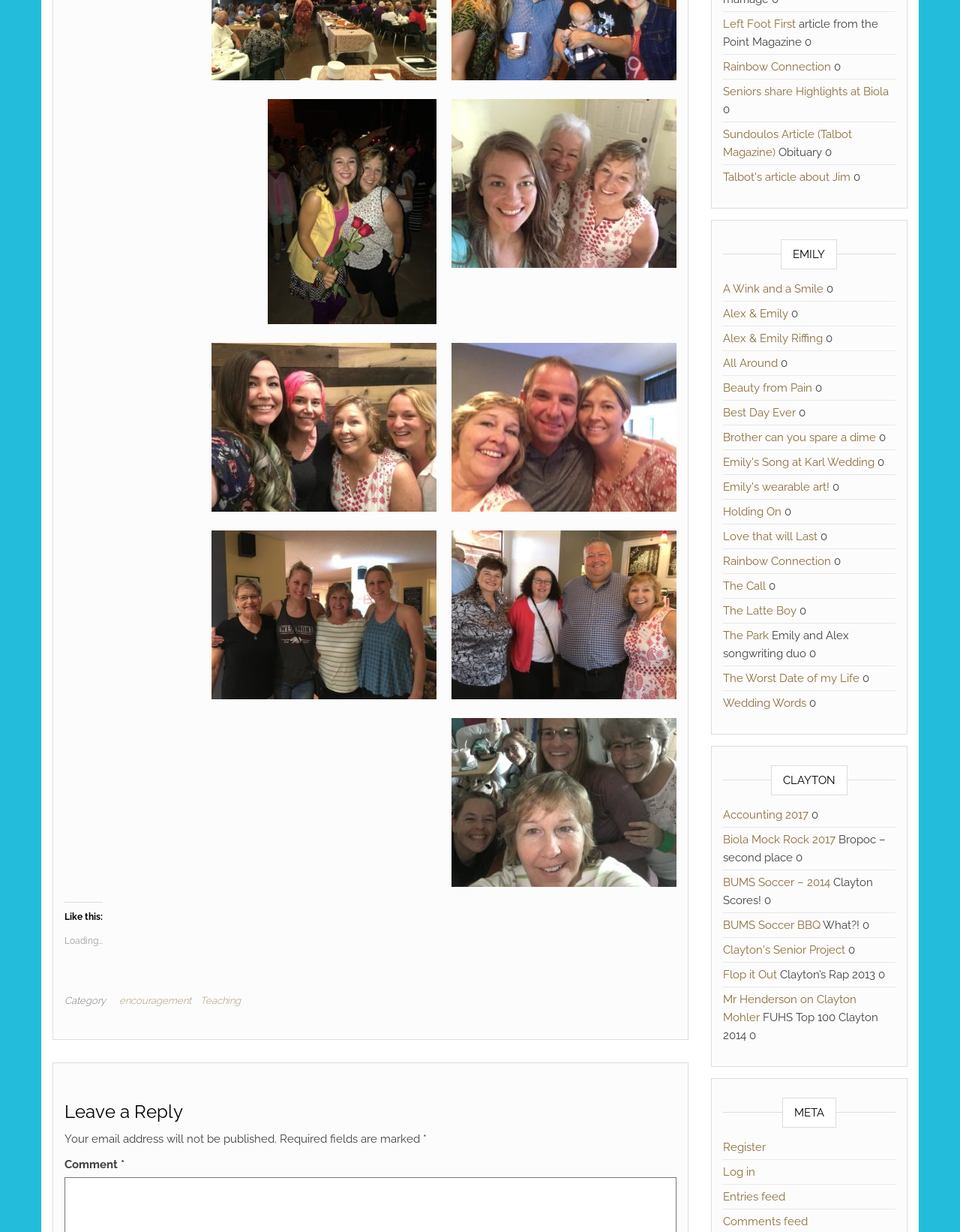By analyzing the image, answer the following question with a detailed response: What is the category of the first link?

The first link is 'encouragement' which is categorized under 'Category' heading.